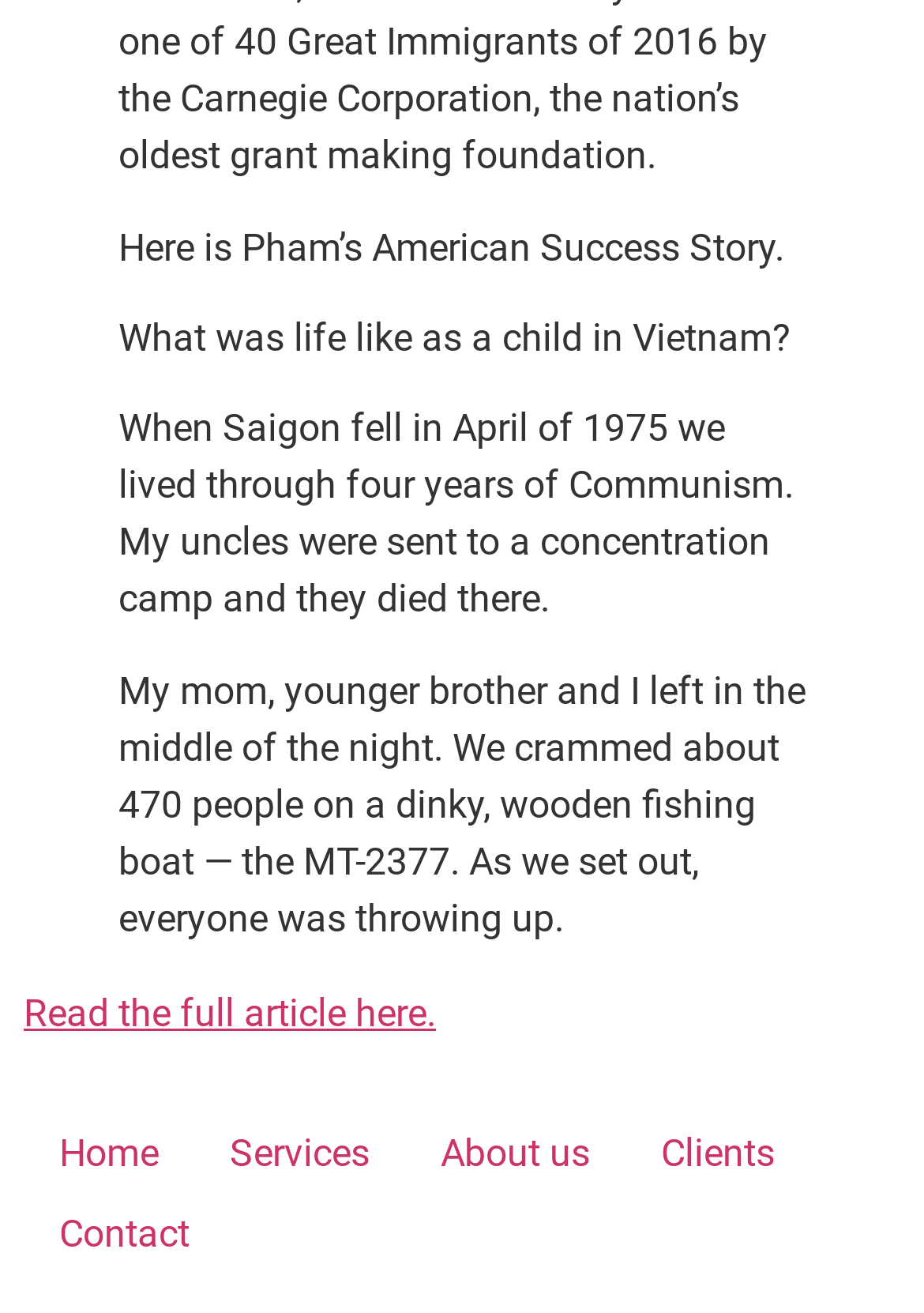Please answer the following question using a single word or phrase: 
What is the last link at the bottom of the webpage?

Contact